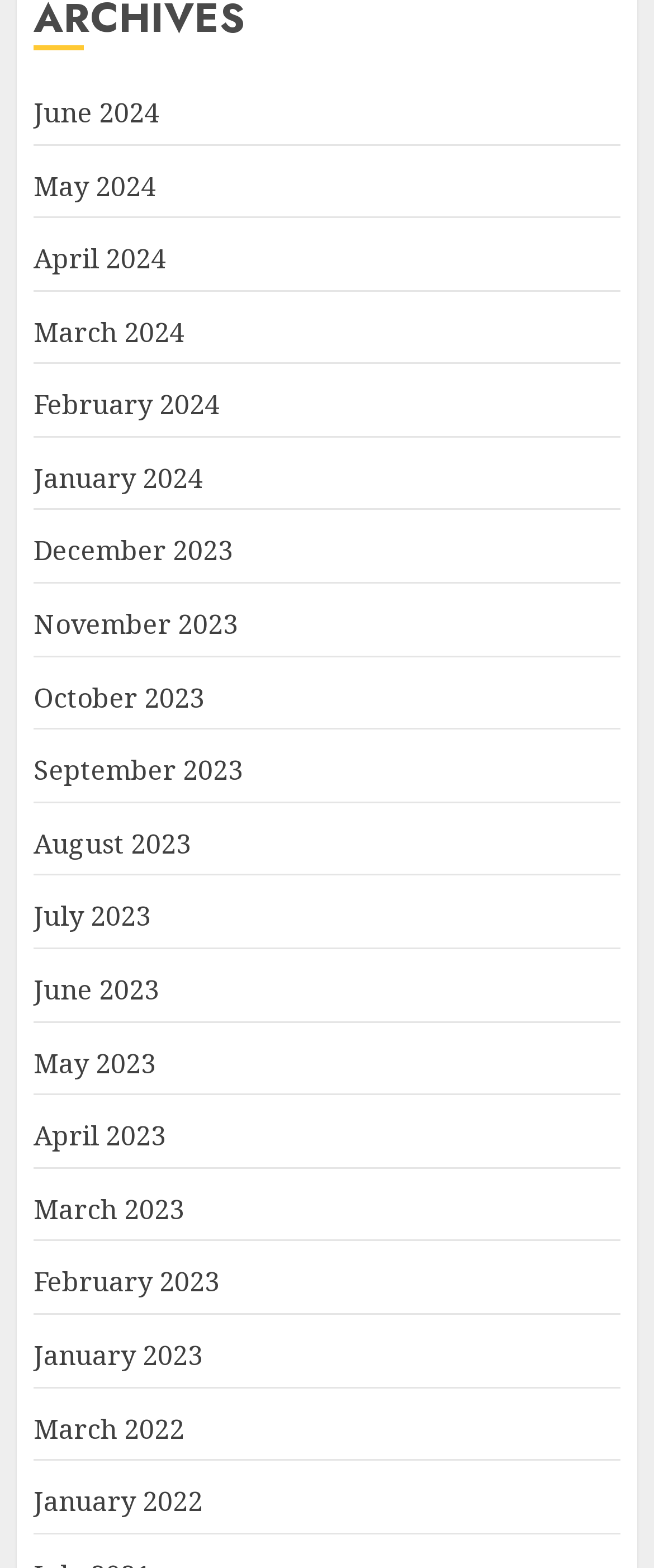Identify the bounding box coordinates of the region that needs to be clicked to carry out this instruction: "access February 2024". Provide these coordinates as four float numbers ranging from 0 to 1, i.e., [left, top, right, bottom].

[0.051, 0.246, 0.336, 0.271]